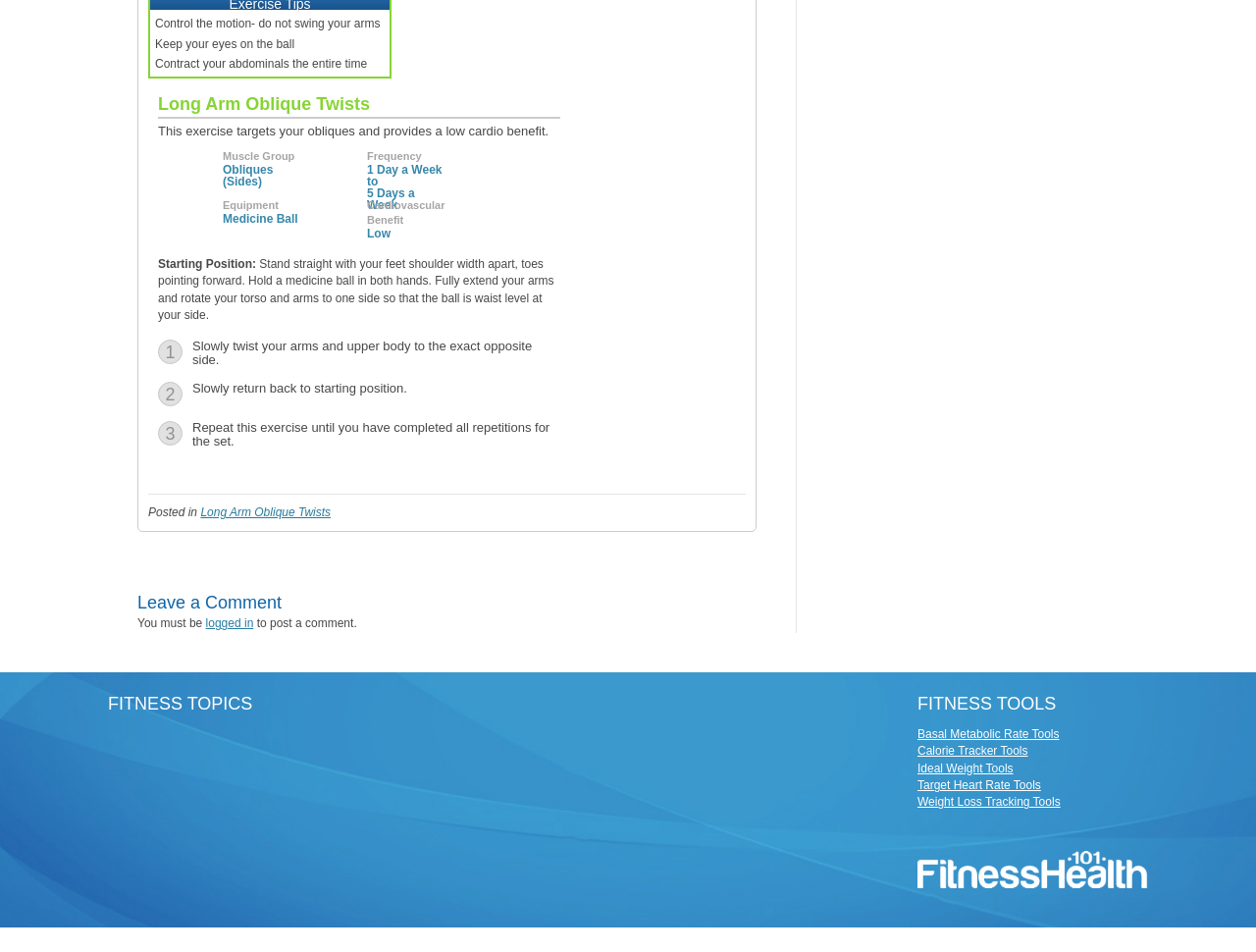Using the description: "Target Heart Rate Tools", identify the bounding box of the corresponding UI element in the screenshot.

[0.73, 0.818, 0.829, 0.832]